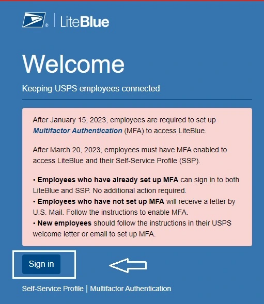Provide a comprehensive description of the image.

The image displays the welcome screen of the LiteBlue portal, designed for USPS employees. At the top, it features the LiteBlue logo, symbolizing its connection to the USPS. The greeting "Welcome" is prominently displayed, emphasizing the platform's role in facilitating employee access to important resources and information.

Below the welcome message, a note highlights the requirement for employees to set up Multi-Factor Authentication (MFA) to access LiteBlue, starting from January 15, 2023. It informs employees that starting March 20, 2023, MFA will be mandatory for logging into both LiteBlue and the Self-Service Profile (SSP).

Three key points are outlined for employees:
- Those who have set up MFA can sign in without additional action.
- For employees who have not yet enabled MFA, instructions will be provided through a letter sent by mail.
- New employees are guided to consult their USPS welcome letter or email for steps to set up MFA.

At the bottom of the screen, a prominent "Sign in" button is visible, accompanied by icons for accessing the Self-Service Profile and further information about Multi-Factor Authentication. The design aims to create a user-friendly experience, ensuring that postal employees can easily navigate the login requirements and access their work-related information.